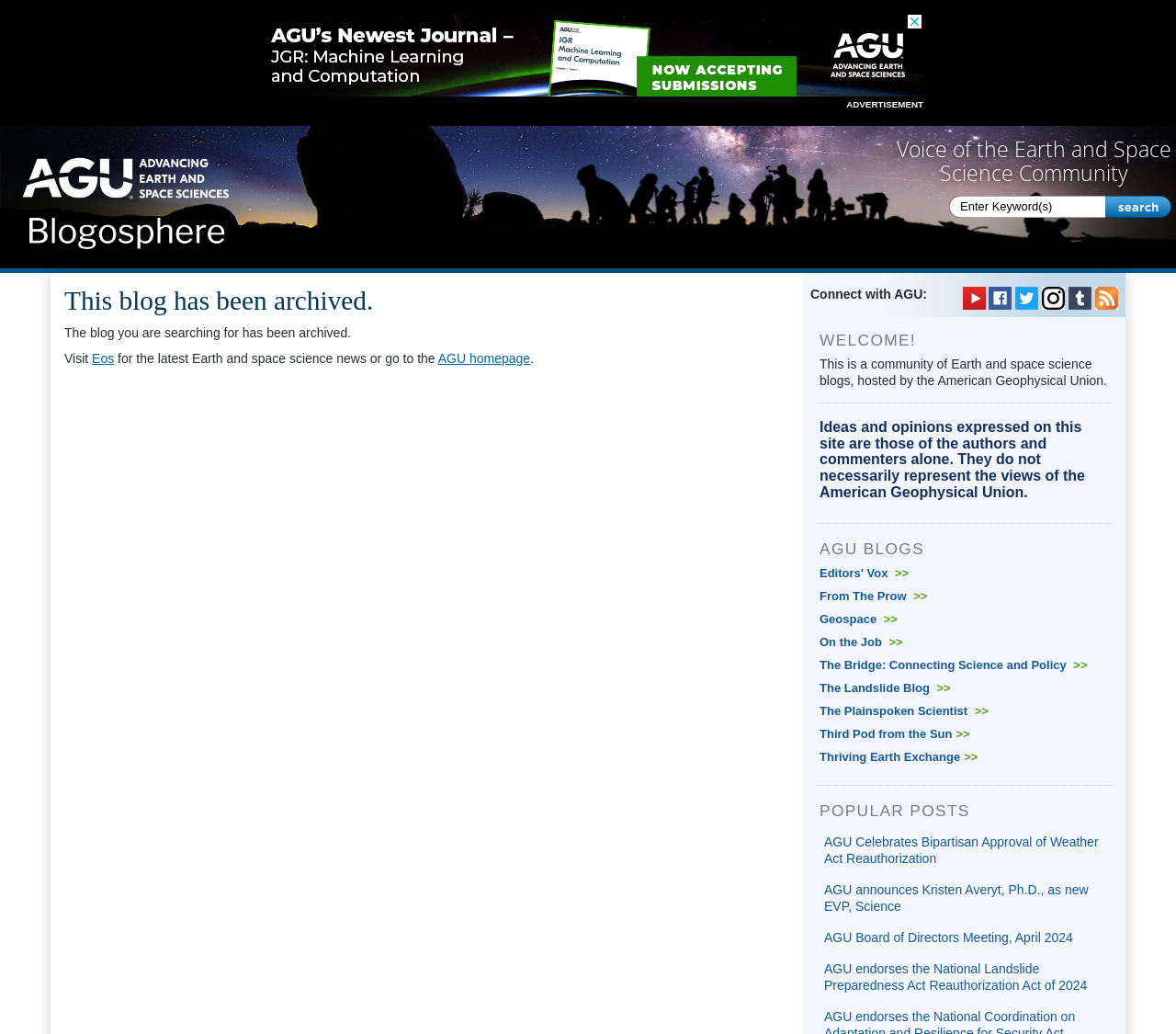Specify the bounding box coordinates of the element's area that should be clicked to execute the given instruction: "Search for a keyword". The coordinates should be four float numbers between 0 and 1, i.e., [left, top, right, bottom].

[0.816, 0.112, 0.934, 0.128]